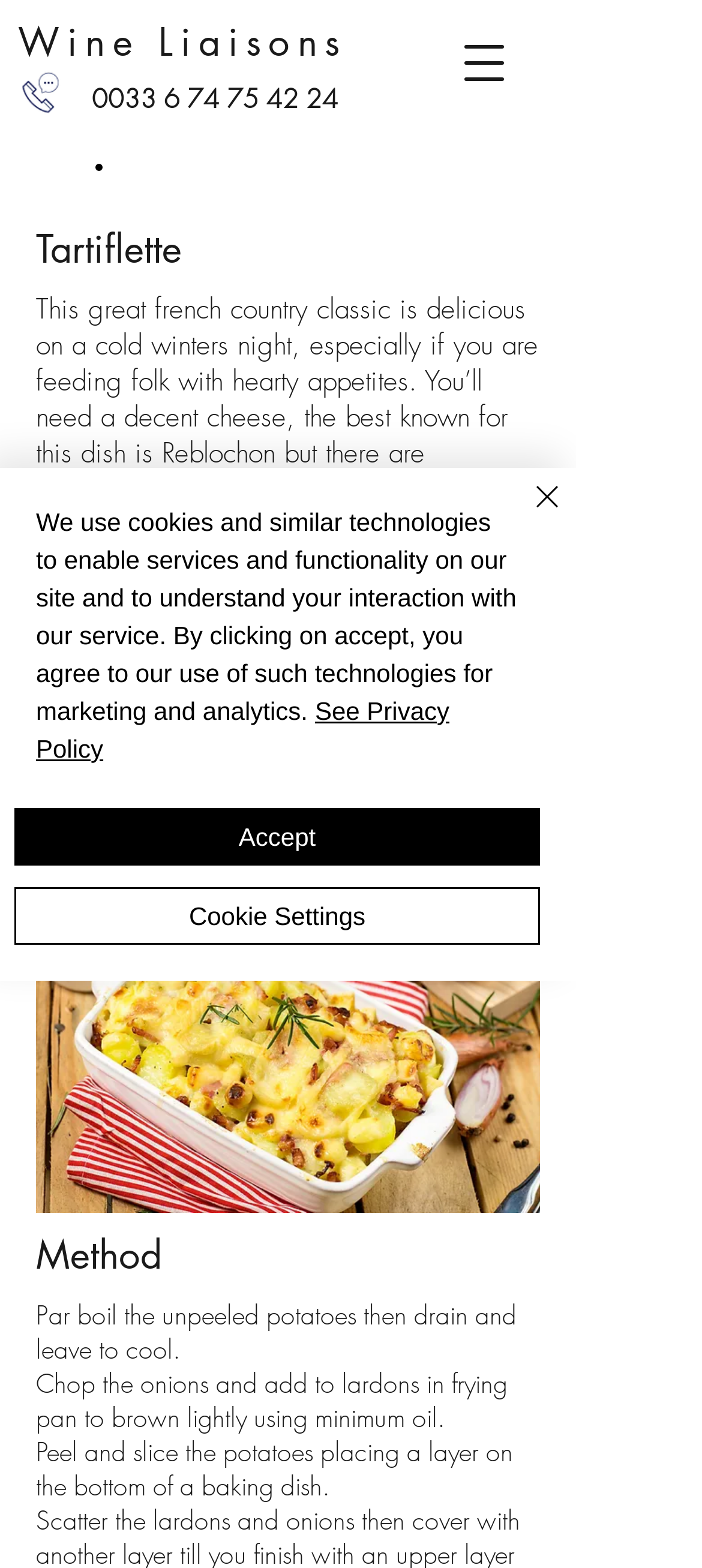Based on the description "Learn more", find the bounding box of the specified UI element.

None